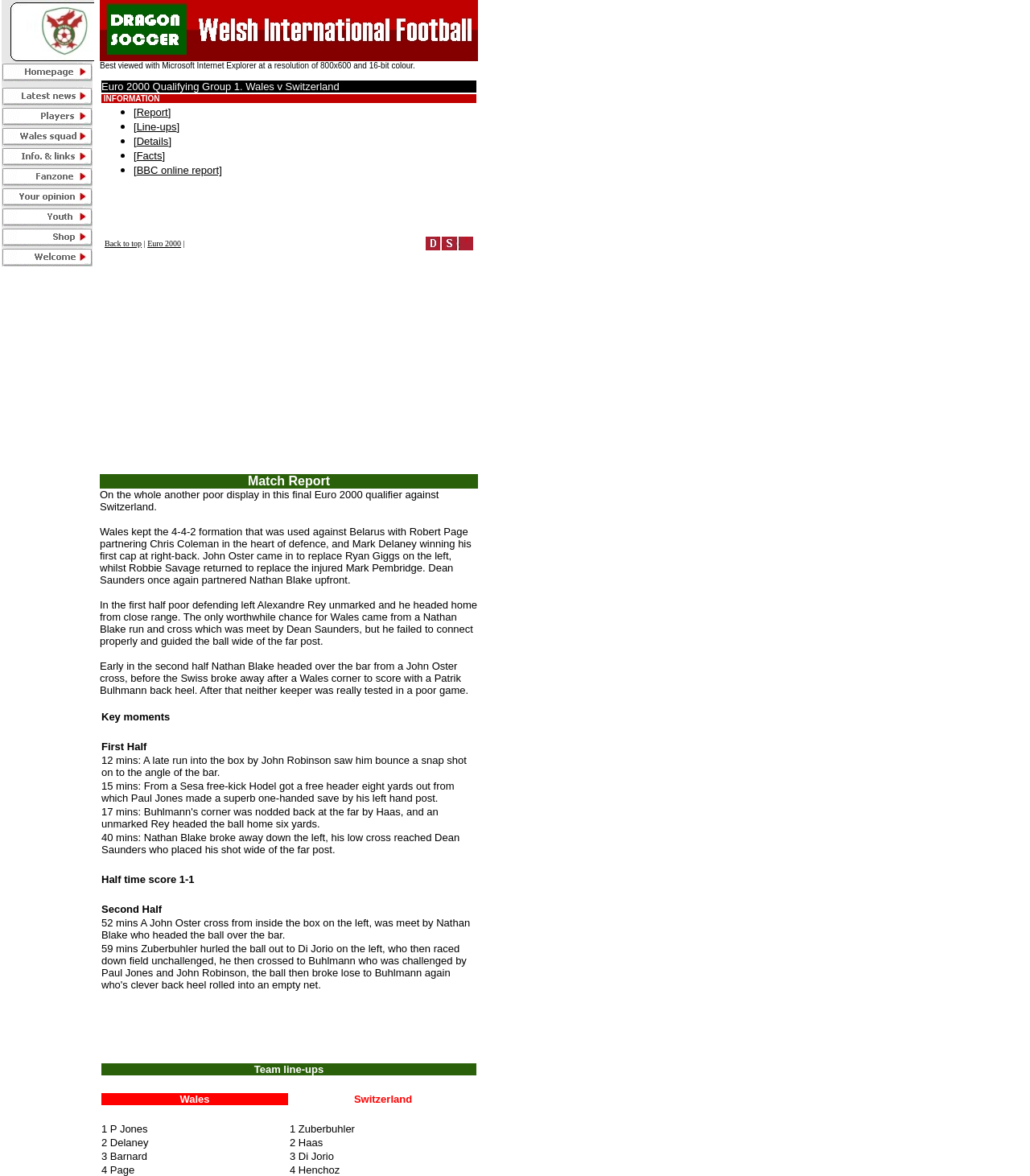What is the result of the match?
Please craft a detailed and exhaustive response to the question.

The match report does not explicitly mention the final score of the match, but it provides a detailed description of the key moments and events during the game.